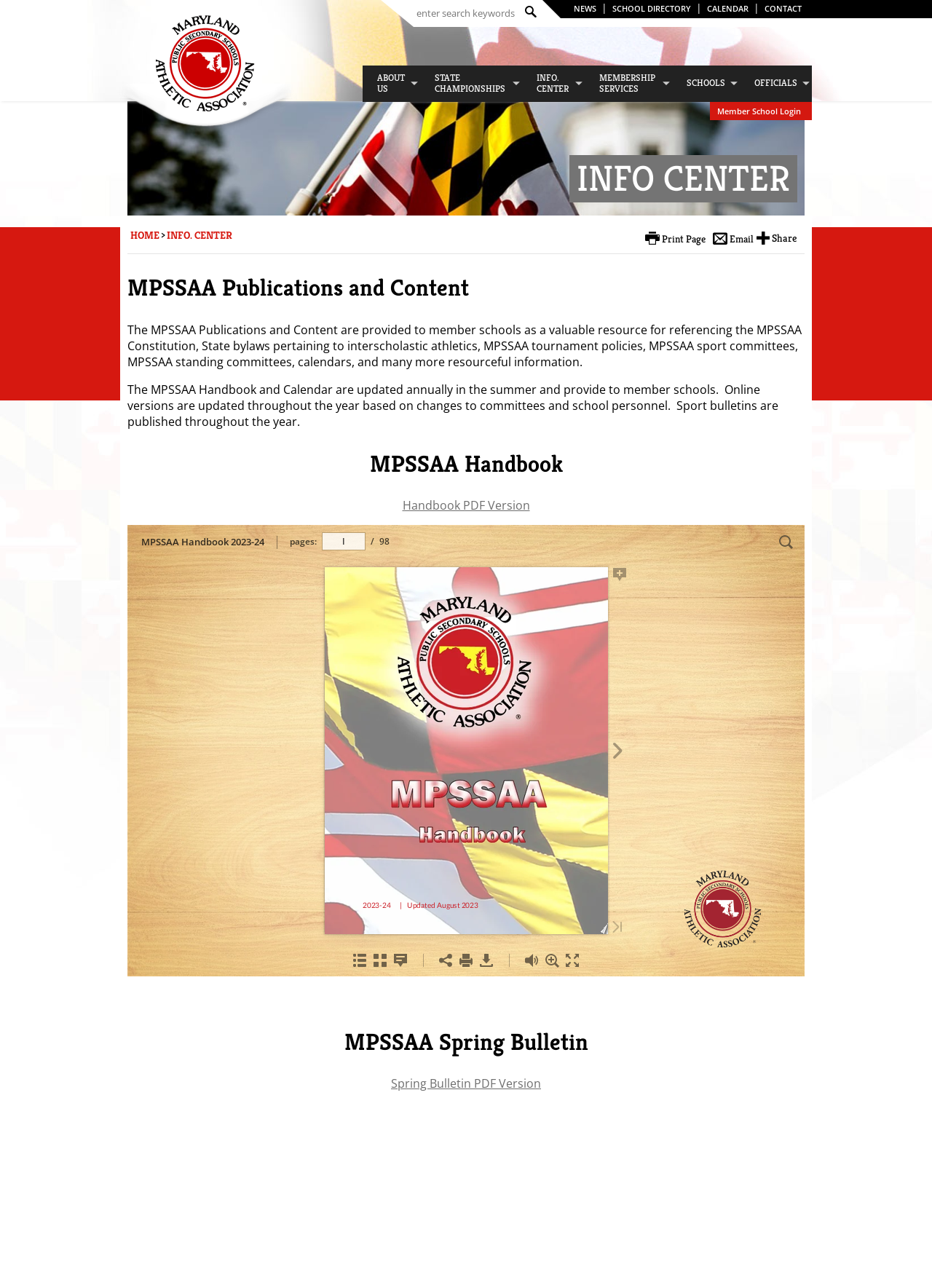Please find the bounding box coordinates of the element that must be clicked to perform the given instruction: "Search for keywords". The coordinates should be four float numbers from 0 to 1, i.e., [left, top, right, bottom].

[0.444, 0.002, 0.56, 0.019]